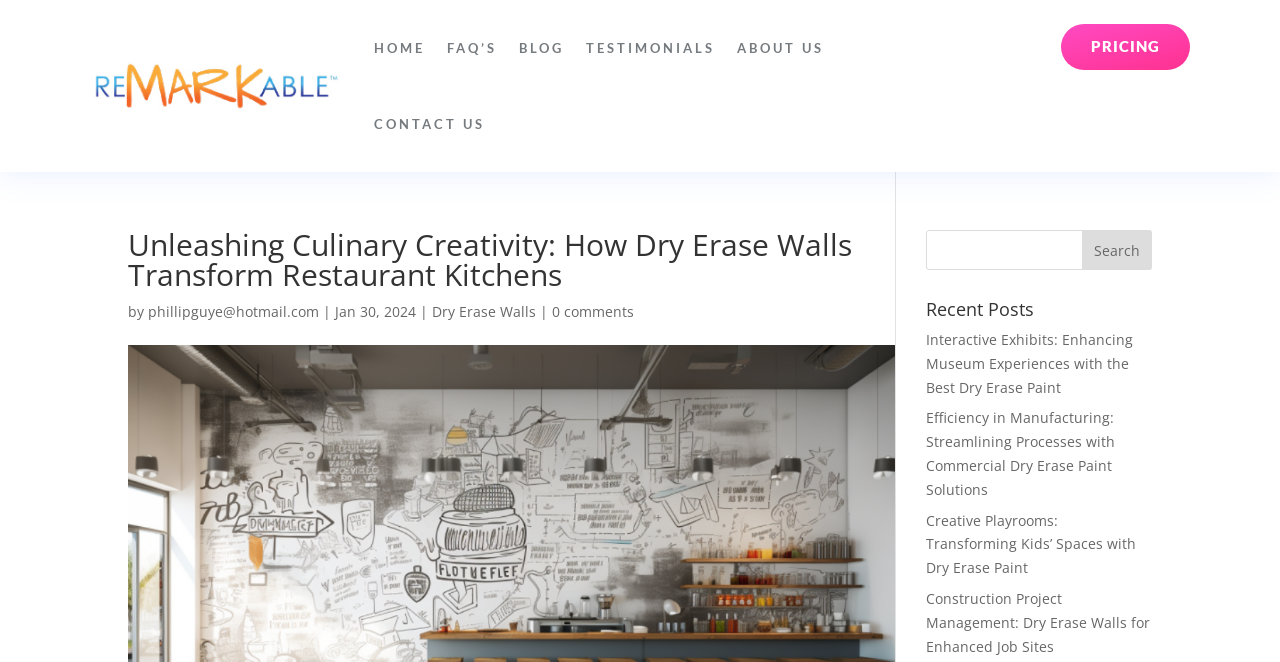Predict the bounding box coordinates for the UI element described as: "IVF". The coordinates should be four float numbers between 0 and 1, presented as [left, top, right, bottom].

None